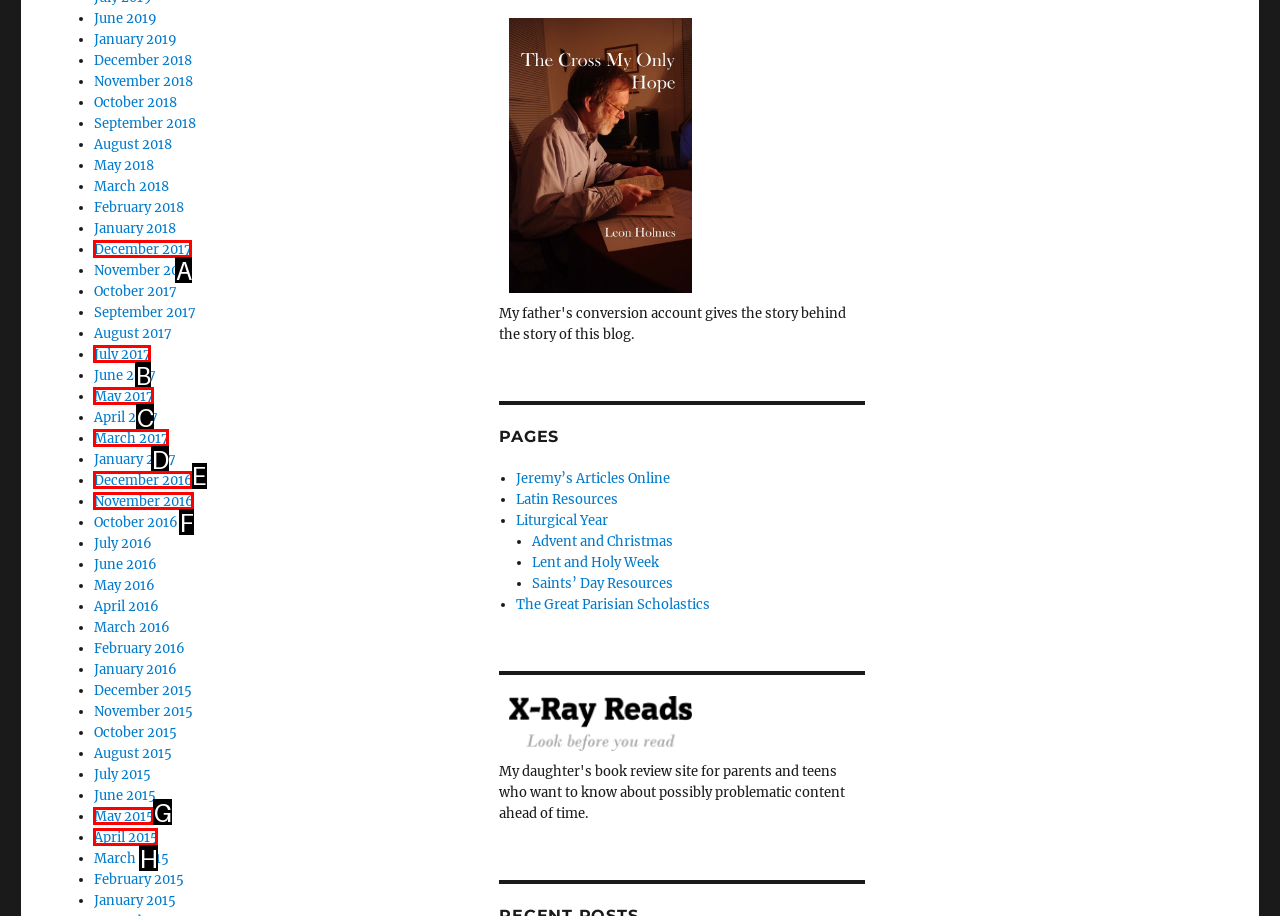Select the HTML element that needs to be clicked to carry out the task: Go to December 2016
Provide the letter of the correct option.

E